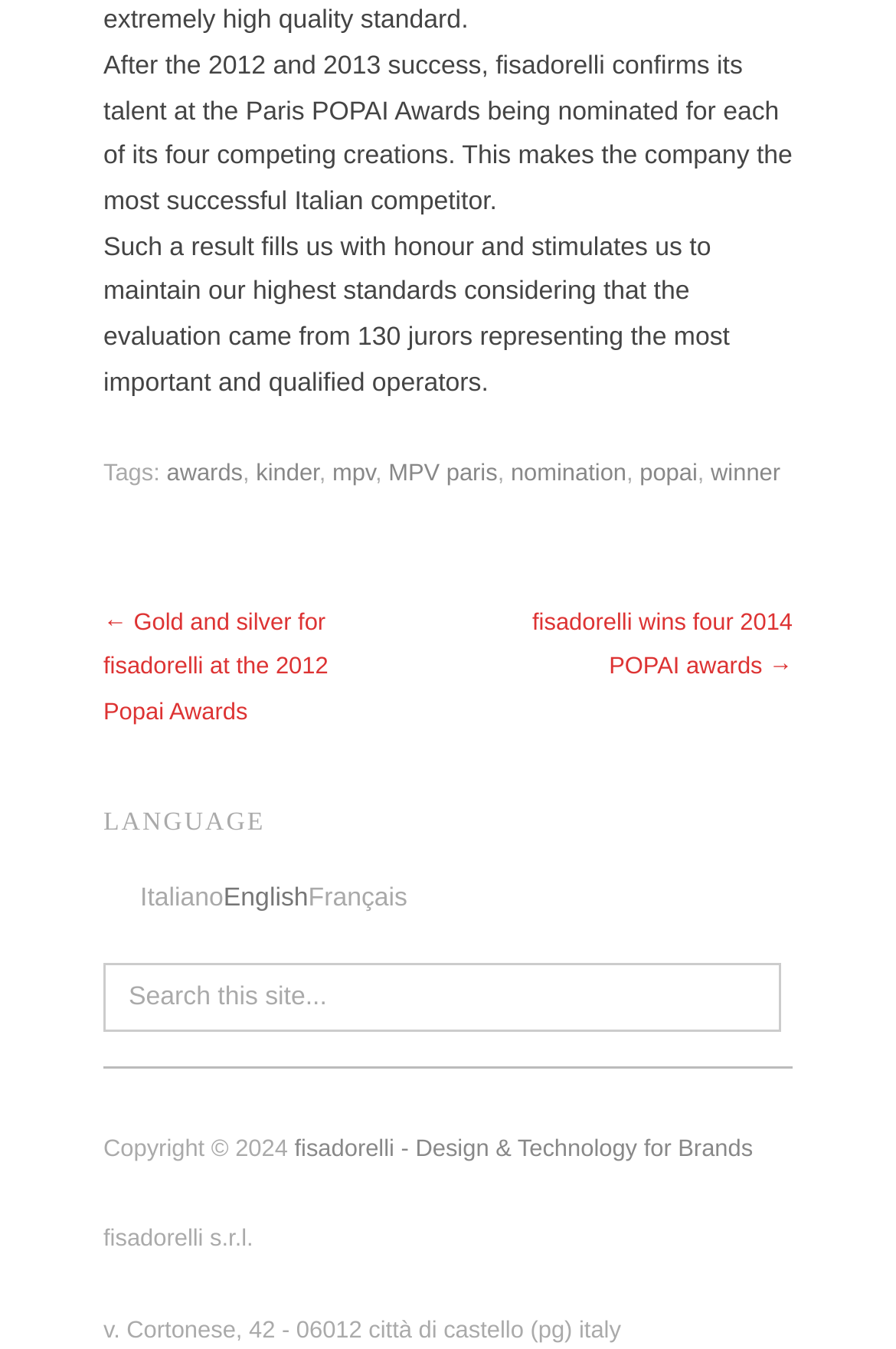From the element description mpv, predict the bounding box coordinates of the UI element. The coordinates must be specified in the format (top-left x, top-left y, bottom-right x, bottom-right y) and should be within the 0 to 1 range.

[0.371, 0.342, 0.419, 0.361]